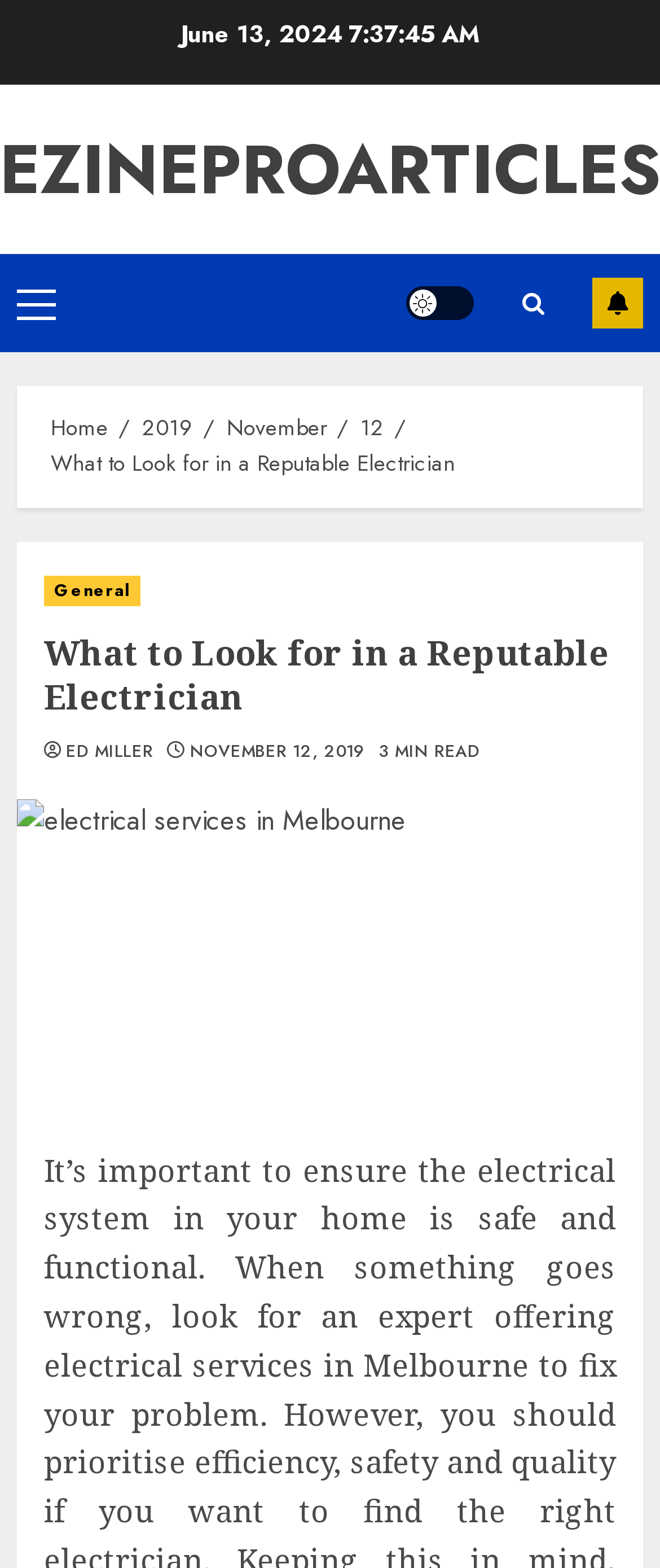Determine the bounding box coordinates of the region that needs to be clicked to achieve the task: "Switch to Dark/Light mode".

[0.615, 0.183, 0.718, 0.204]